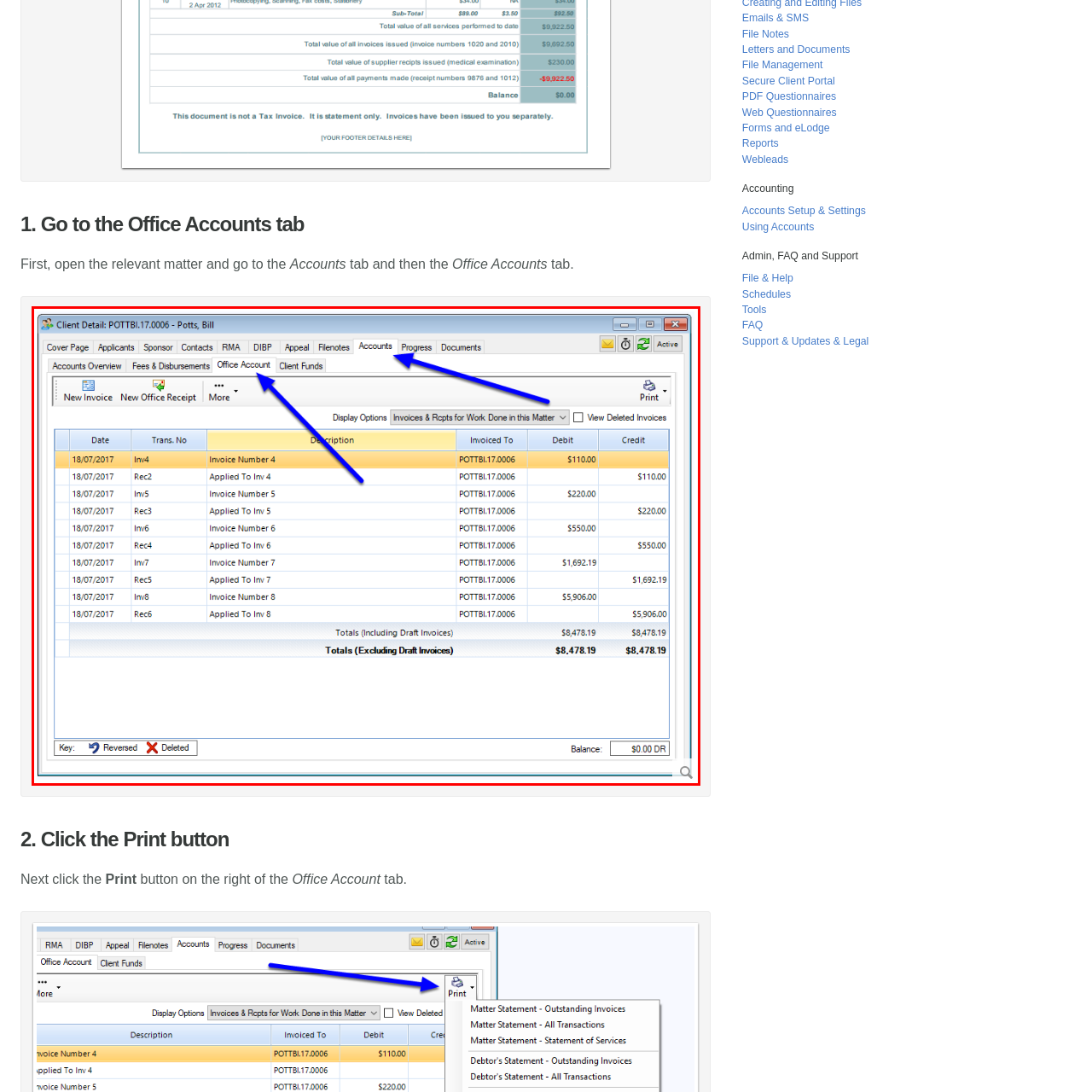Provide a comprehensive description of the image highlighted by the red bounding box.

The image displays a software interface titled "Client Detail: POTTB.I17.0006 - Potts, Bill," showing various tabs for account management and billing details. Prominently featured at the top are navigation tabs including "Accounts," "Progress," and "Documents," along with a section for handling invoices. Below, a detailed table lists transactions dated 18/07/2017, with columns for transaction numbers, descriptions, amounts debited, and credited, highlighting various invoices and their statuses. The total sums at the bottom indicate a total of $8,478.19 for both debit and credit, appearing to reflect a summary of account activity for the client. Additionally, there are functional options like "New Invoice," "Display Options," and buttons for managing invoices. The interface is designed for efficient tracking and management of client accounts and related financial transactions.